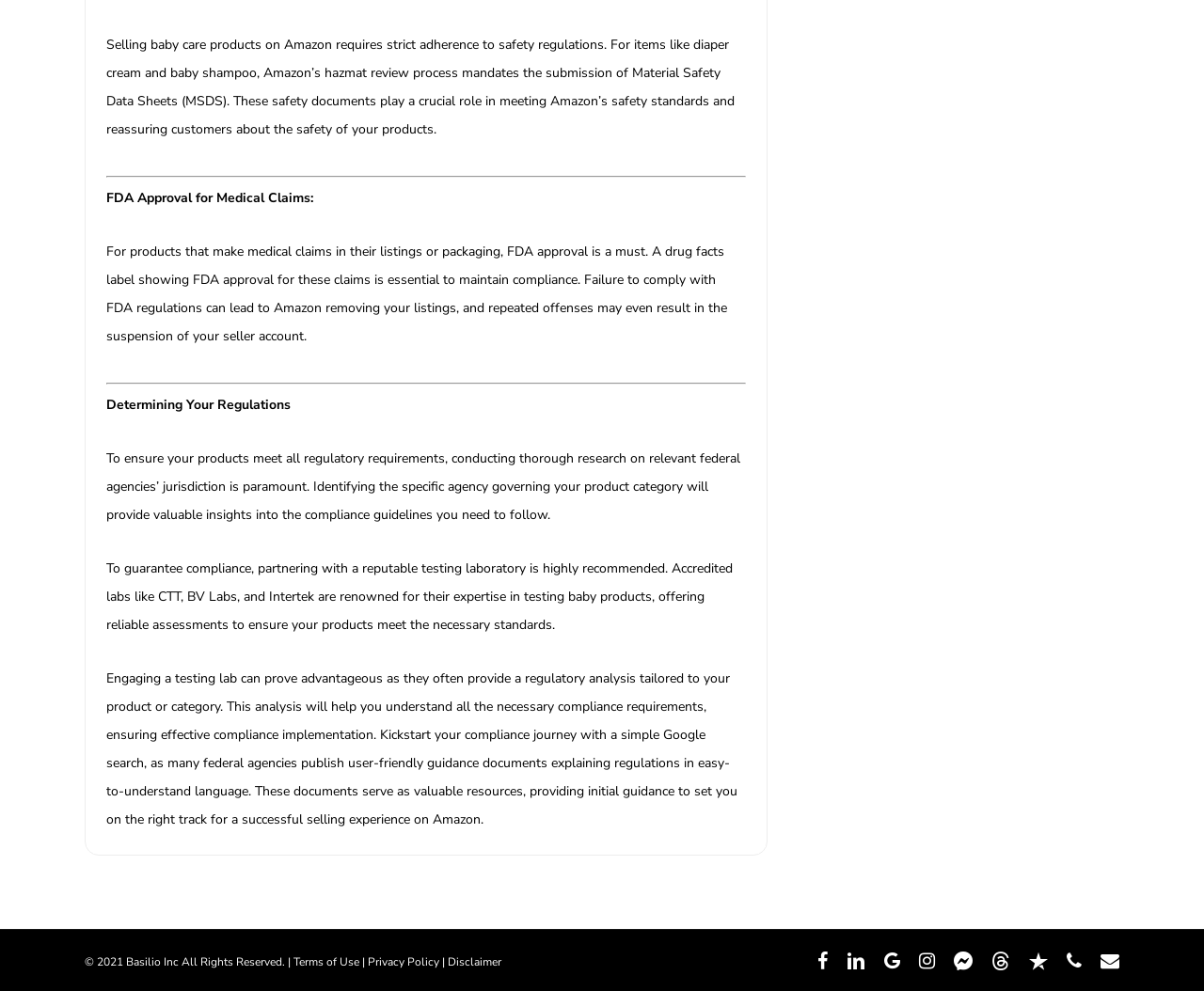What can federal agencies' guidance documents provide?
Based on the screenshot, answer the question with a single word or phrase.

initial guidance